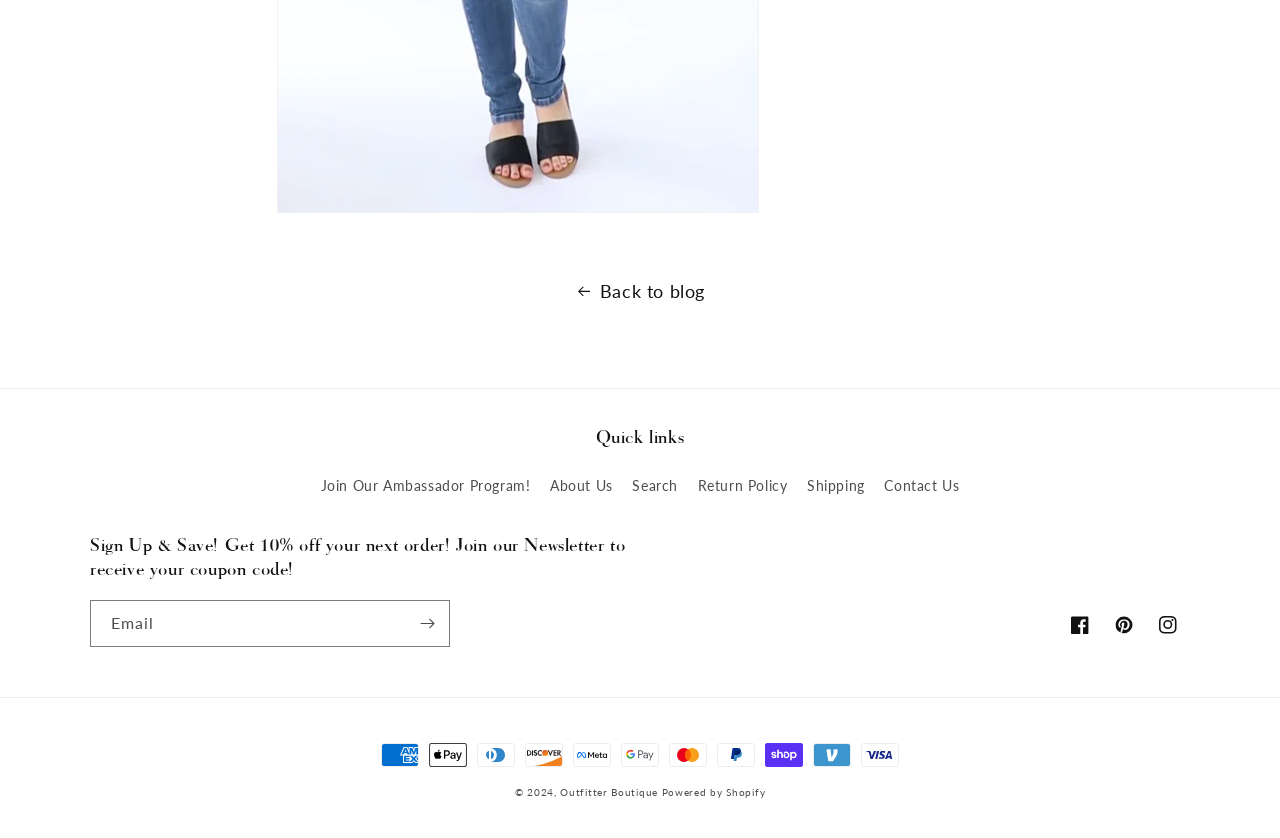Find the bounding box coordinates of the element's region that should be clicked in order to follow the given instruction: "Subscribe to the newsletter". The coordinates should consist of four float numbers between 0 and 1, i.e., [left, top, right, bottom].

[0.071, 0.717, 0.351, 0.771]